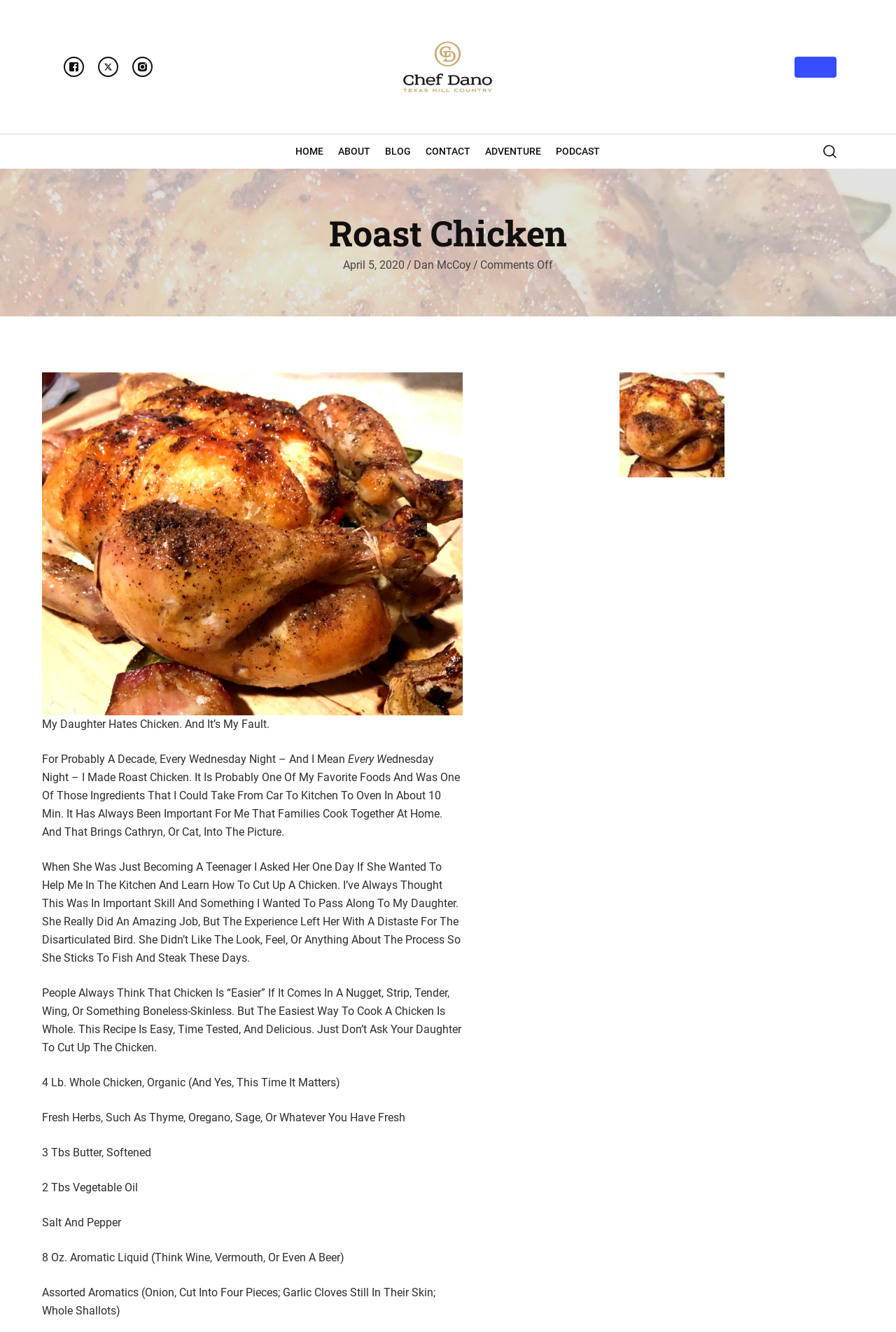Locate the bounding box coordinates of the area that needs to be clicked to fulfill the following instruction: "Click the 'Chef Dano' image". The coordinates should be in the format of four float numbers between 0 and 1, namely [left, top, right, bottom].

[0.433, 0.005, 0.567, 0.095]